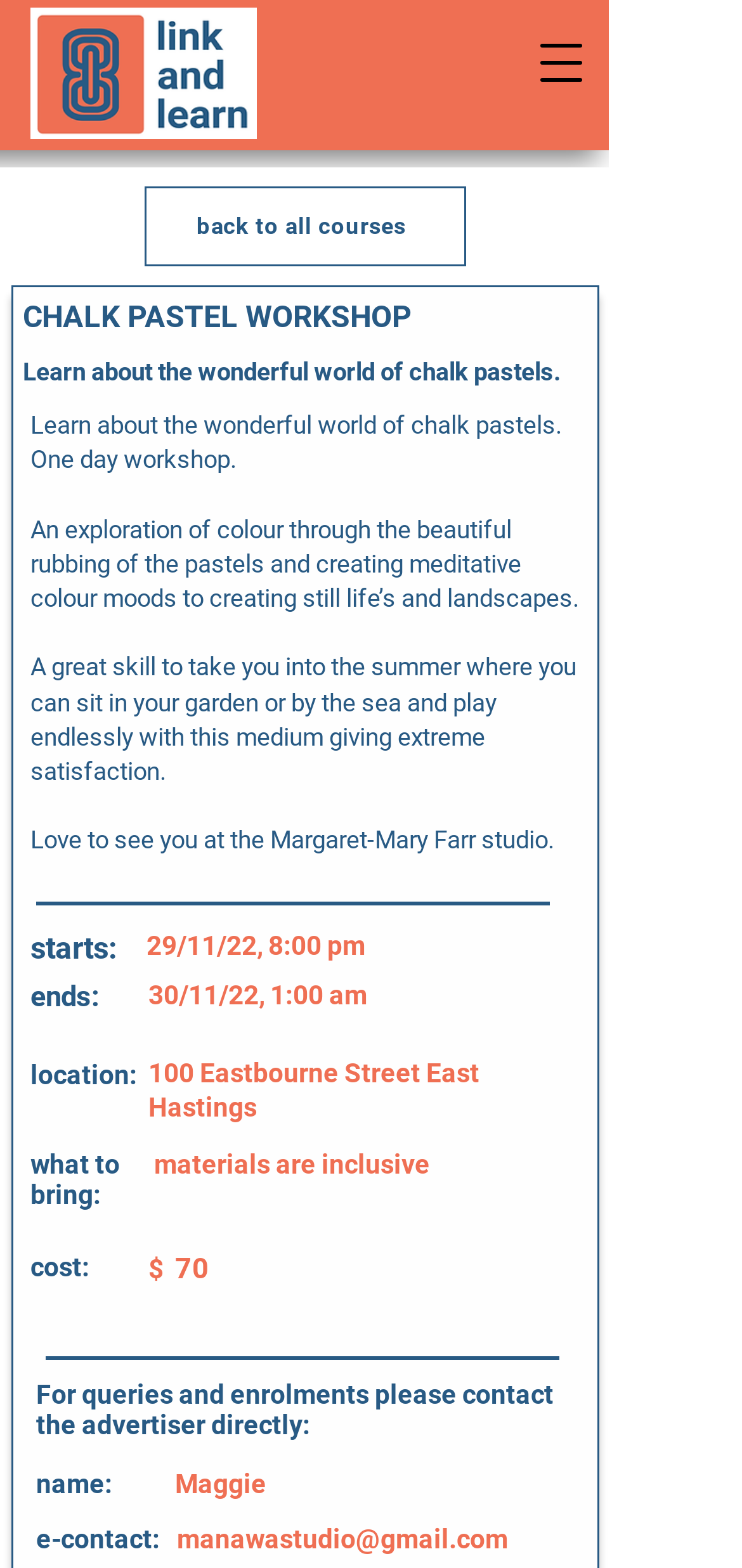Detail the various sections and features of the webpage.

The webpage is about a Chalk Pastel Workshop, with a prominent heading "CHALK PASTEL WORKSHOP" at the top. Below this heading, there is a brief introduction to the workshop, "Learn about the wonderful world of chalk pastels. One day workshop." 

To the top left, there is a link "link and learn" with an associated image, which appears to be a course or class listing. On the top right, there is a button "Open navigation menu" that has a popup dialog.

The main content of the webpage is divided into sections, each with a heading. The first section describes the workshop, "An exploration of colour through the beautiful rubbing of the pastels and creating meditative colour moods to creating still life’s and landscapes." and "A great skill to take you into the summer where you can sit in your garden or by the sea and play endlessly with this medium giving extreme satisfaction." 

Below this, there is a section with details about the workshop schedule, including the start and end dates and times. The location of the workshop is listed as "100 Eastbourne Street East Hastings". 

Further down, there are sections on what to bring to the workshop, with a note that materials are inclusive, and the cost of the workshop, which is $70. 

Finally, there is a section with contact information for queries and enrolments, including the name "Maggie" and an email address "manawastudio@gmail.com", which is also a clickable link.